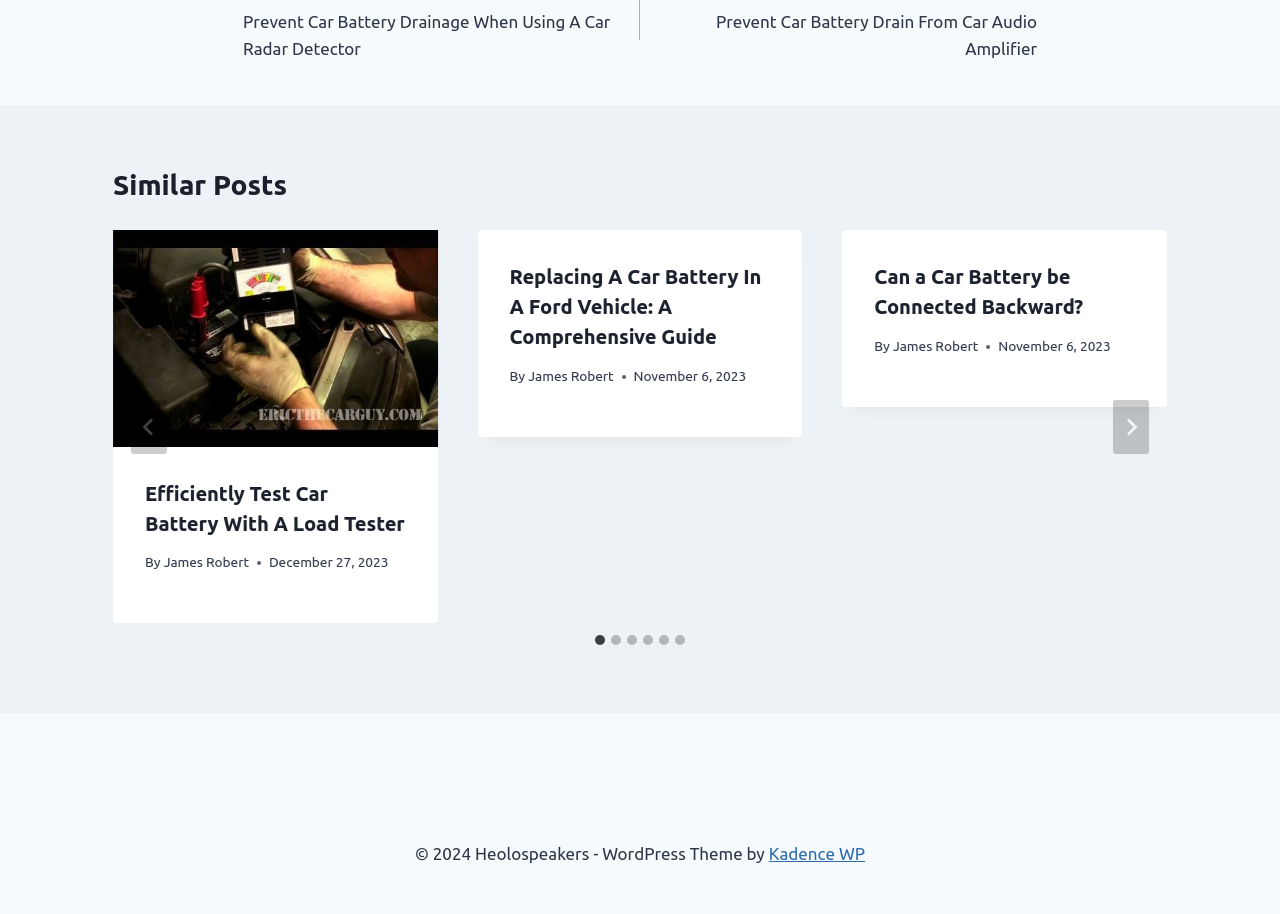How many slides are there in total?
Could you answer the question with a detailed and thorough explanation?

I counted the number of tabpanels, which are 6, and each tabpanel represents a slide, so there are 6 slides in total.